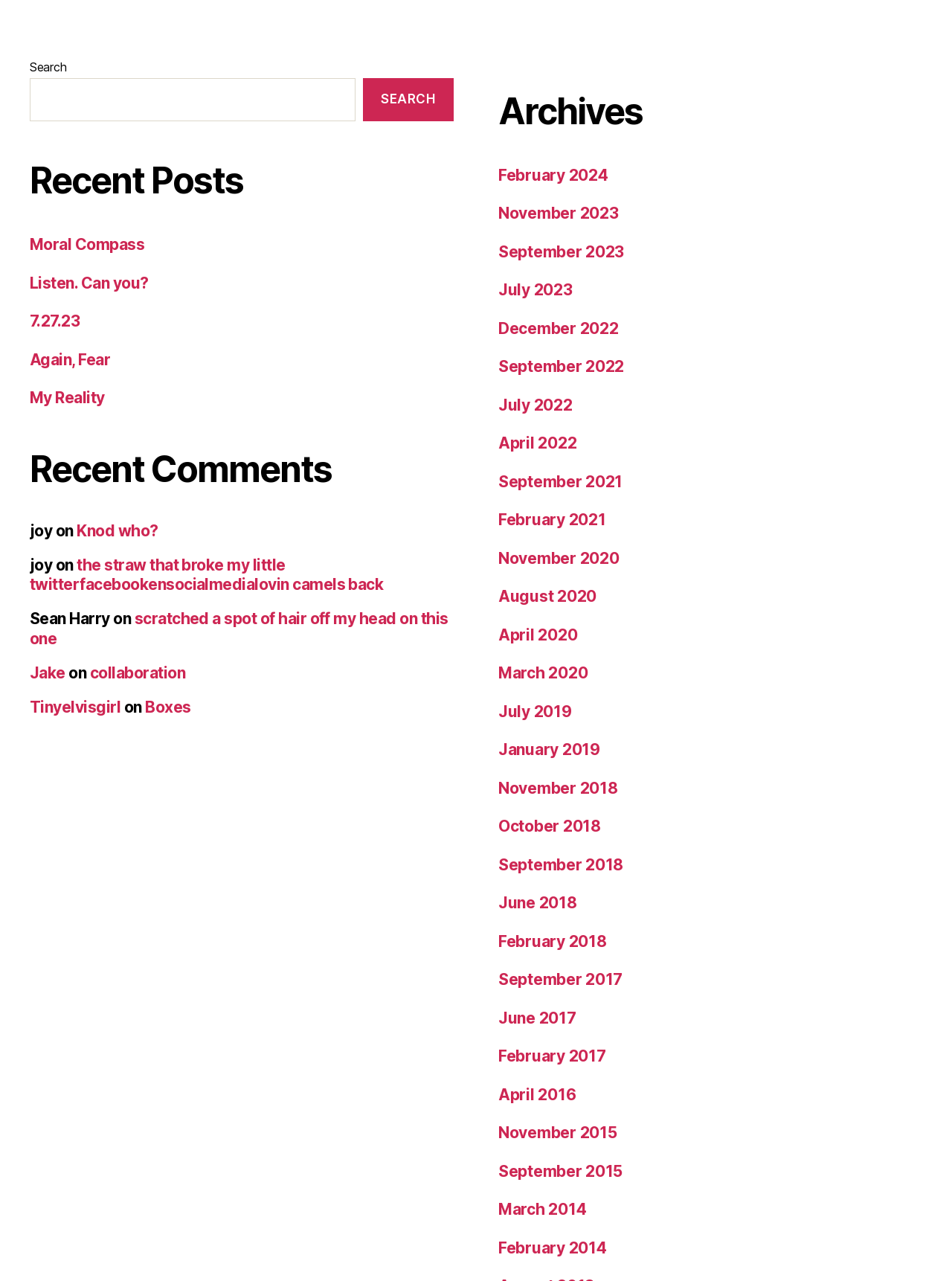Identify the bounding box for the described UI element. Provide the coordinates in (top-left x, top-left y, bottom-right x, bottom-right y) format with values ranging from 0 to 1: 7.27.23

[0.031, 0.243, 0.084, 0.258]